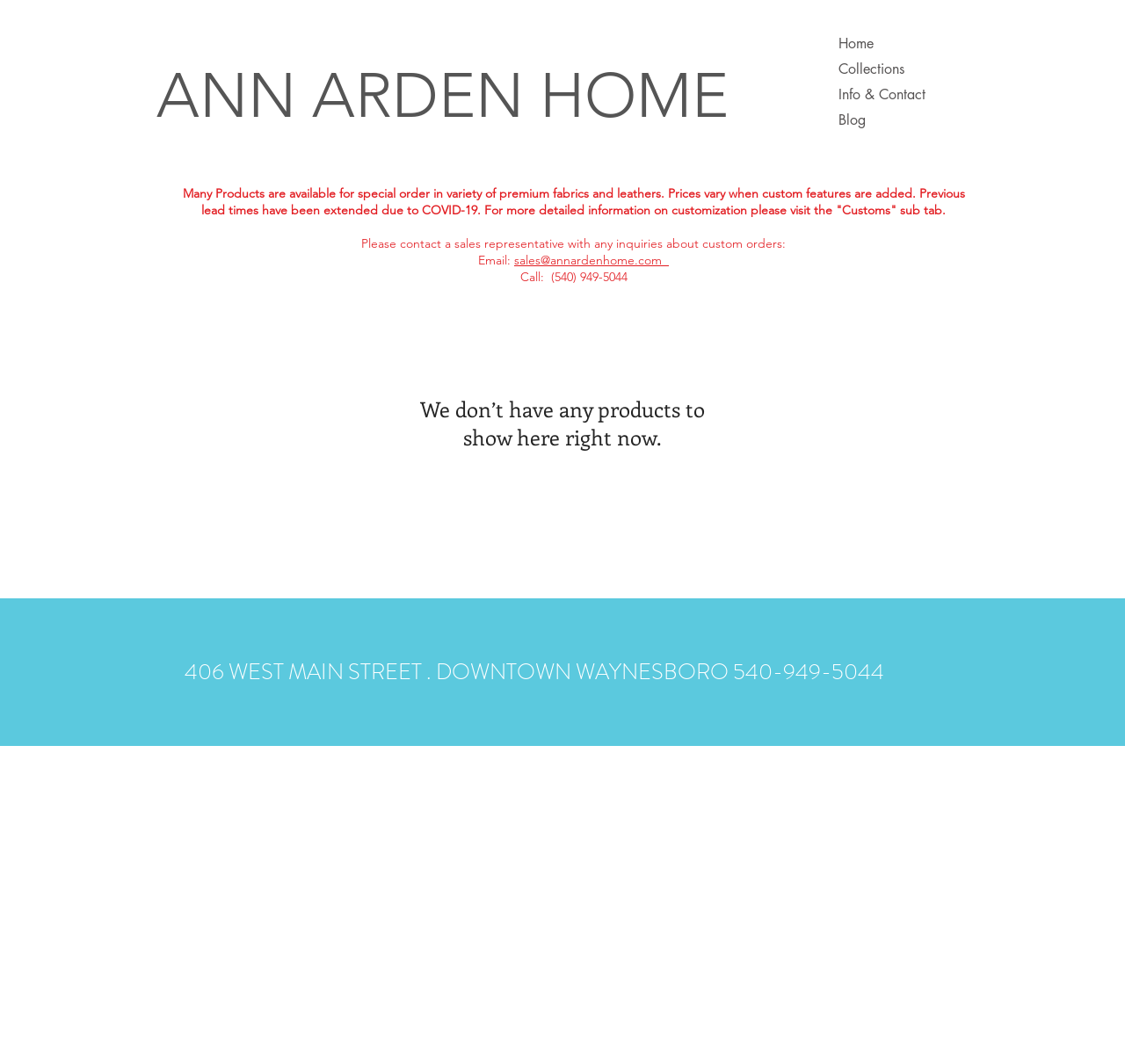What is the current status of the product gallery? Analyze the screenshot and reply with just one word or a short phrase.

No products to show